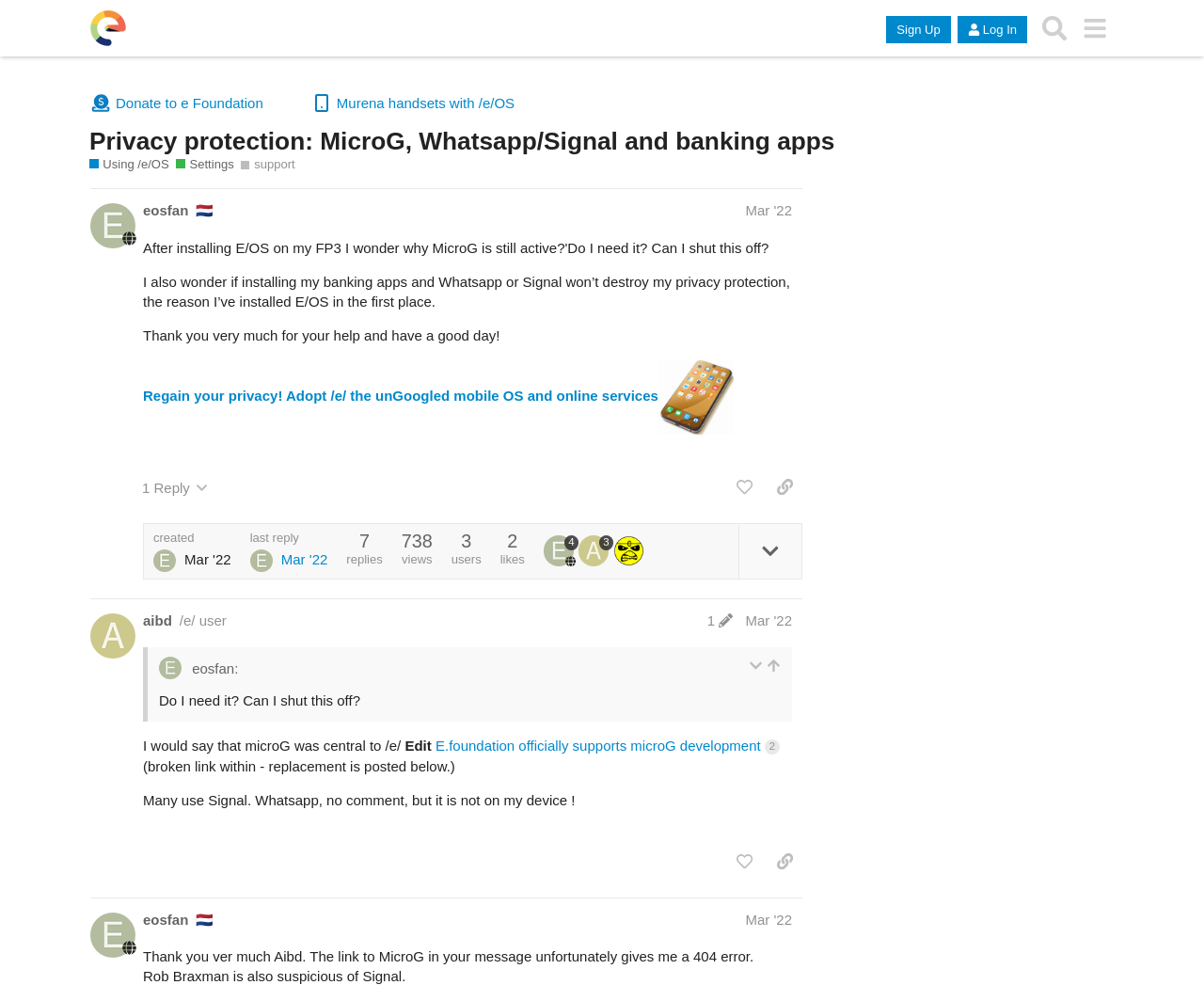What is the username of the author of the first post?
Please provide a single word or phrase based on the screenshot.

eosfan